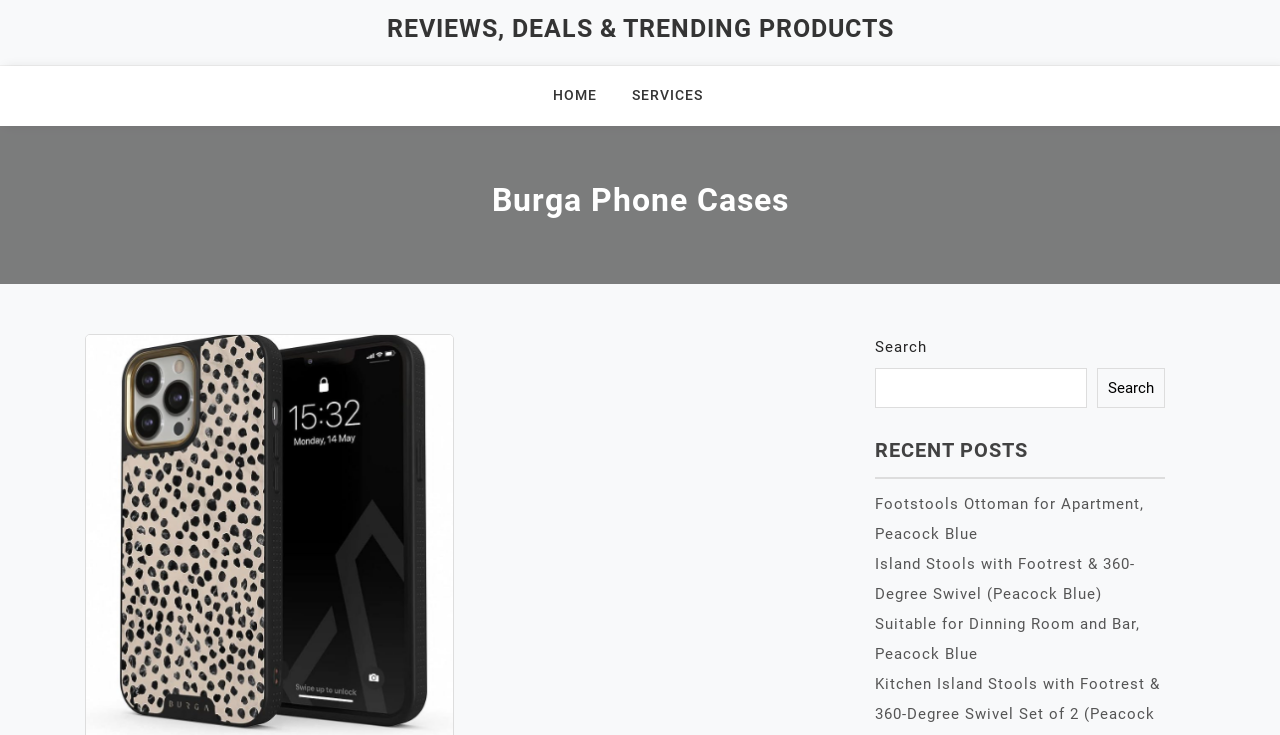Locate the bounding box coordinates of the area to click to fulfill this instruction: "Explore recent posts". The bounding box should be presented as four float numbers between 0 and 1, in the order [left, top, right, bottom].

[0.684, 0.596, 0.91, 0.652]